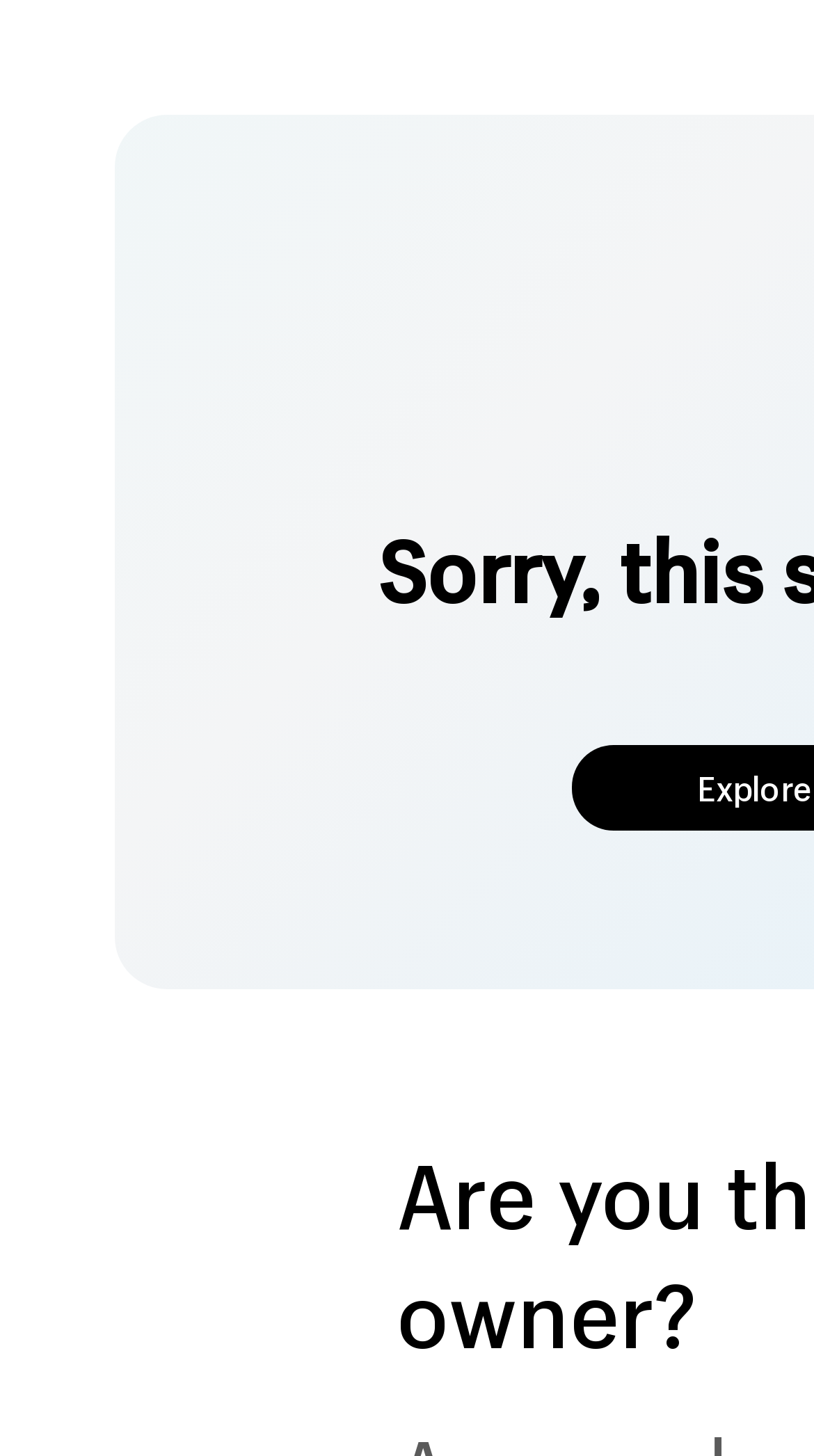Identify the main heading from the webpage and provide its text content.

Sorry, this store is currently unavailable.